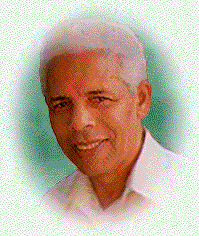Where did Amandio Cabral move to and enrich the cultural tapestry of his music?
Please provide a comprehensive and detailed answer to the question.

According to the caption, Amandio Cabral moved to San Francisco, where he further enriched the cultural tapestry of his music by integrating jazz with traditional Cape Verdean rhythms.